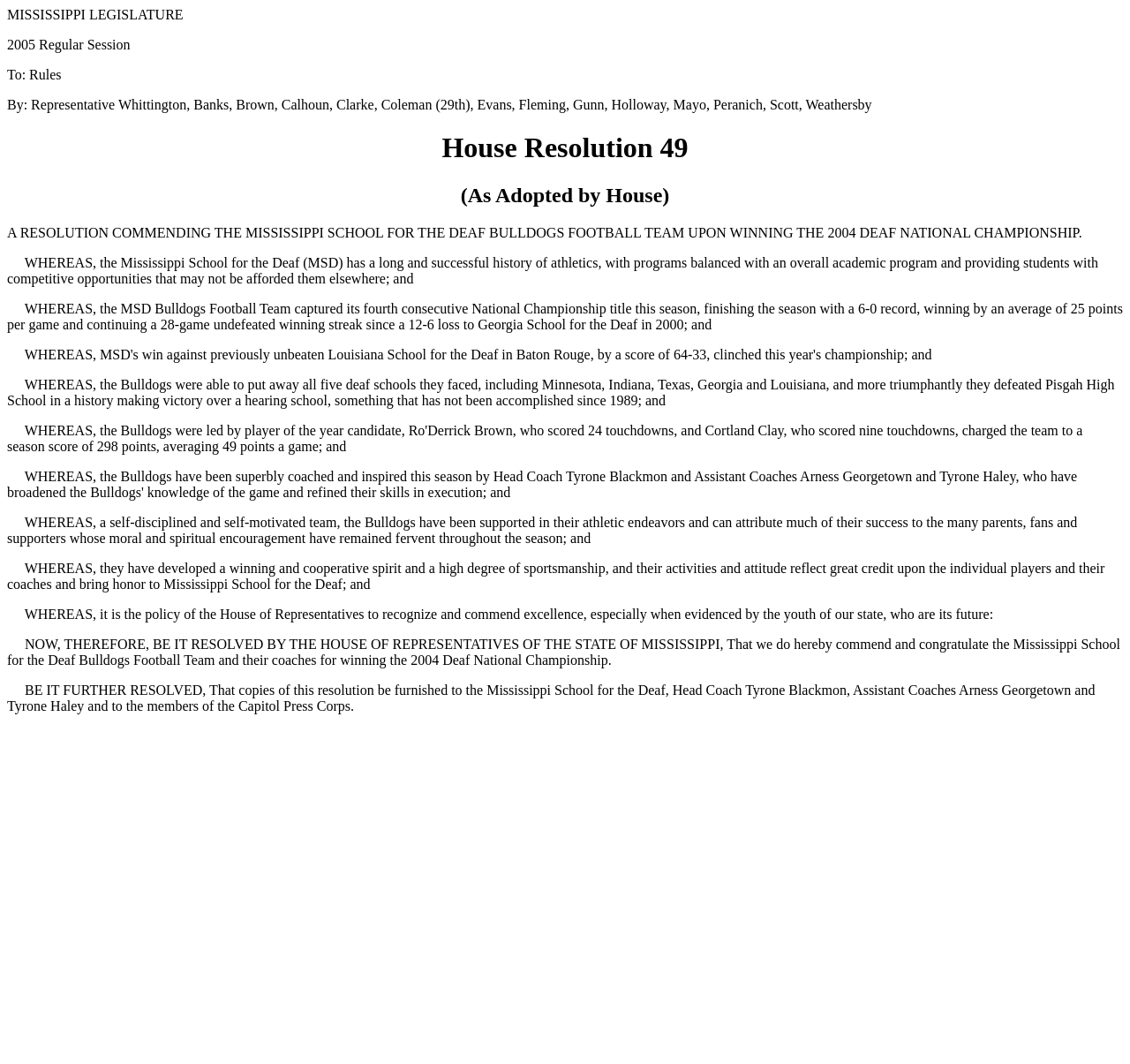Offer an in-depth caption of the entire webpage.

The webpage appears to be a legislative document, specifically a House Resolution 49, adopted by the House in the 2005 Regular Session. At the top of the page, the title "MISSISSIPPI LEGISLATURE" is prominently displayed, followed by "To: Rules" and "By: Representative Whittington, Banks, Brown, Calhoun, Clarke, Coleman (29th), Evans, Fleming, Gunn, Holloway, Mayo, Peranich, Scott, Weathersby" indicating the authors and recipients of the resolution.

Below this, the main content of the resolution is divided into sections, with headings "House Resolution 49" and "(As Adopted by House)" separating the introduction from the body of the resolution. The resolution commends the Mississippi School for the Deaf Bulldogs Football Team for winning the 2004 Deaf National Championship.

The body of the resolution consists of several "WHEREAS" clauses, each describing the team's achievements and the significance of their victory. These clauses are arranged in a vertical column, with each clause building upon the previous one to provide a detailed account of the team's accomplishments.

The resolution concludes with a "NOW, THEREFORE, BE IT RESOLVED" section, which formally commends and congratulates the team and their coaches for their achievement. A final "BE IT FURTHER RESOLVED" section instructs that copies of the resolution be furnished to the Mississippi School for the Deaf, the coaches, and the members of the Capitol Press Corps.